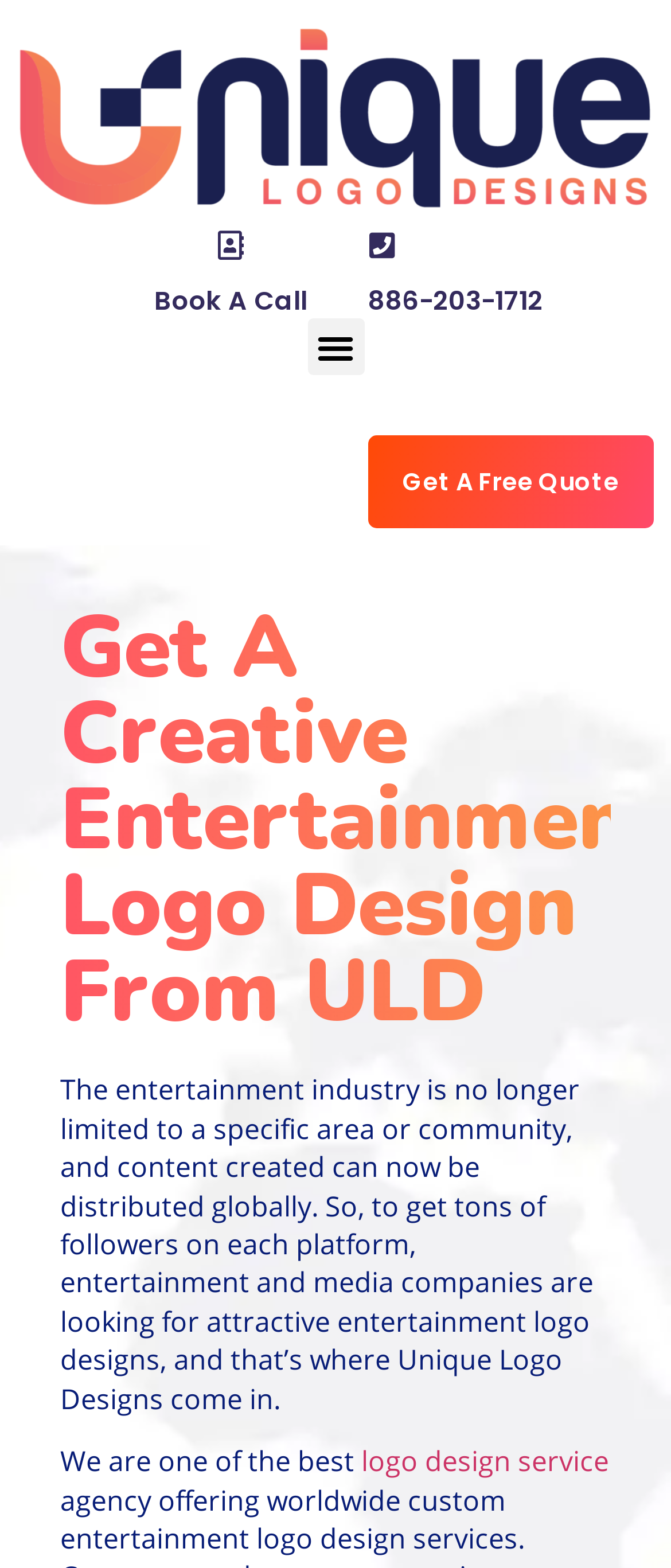What industry does the logo design service cater to?
Refer to the screenshot and deliver a thorough answer to the question presented.

I found this information by reading the StaticText element 'The entertainment industry is no longer limited to a specific area or community...'. This text suggests that the logo design service is specifically designed for the entertainment industry.